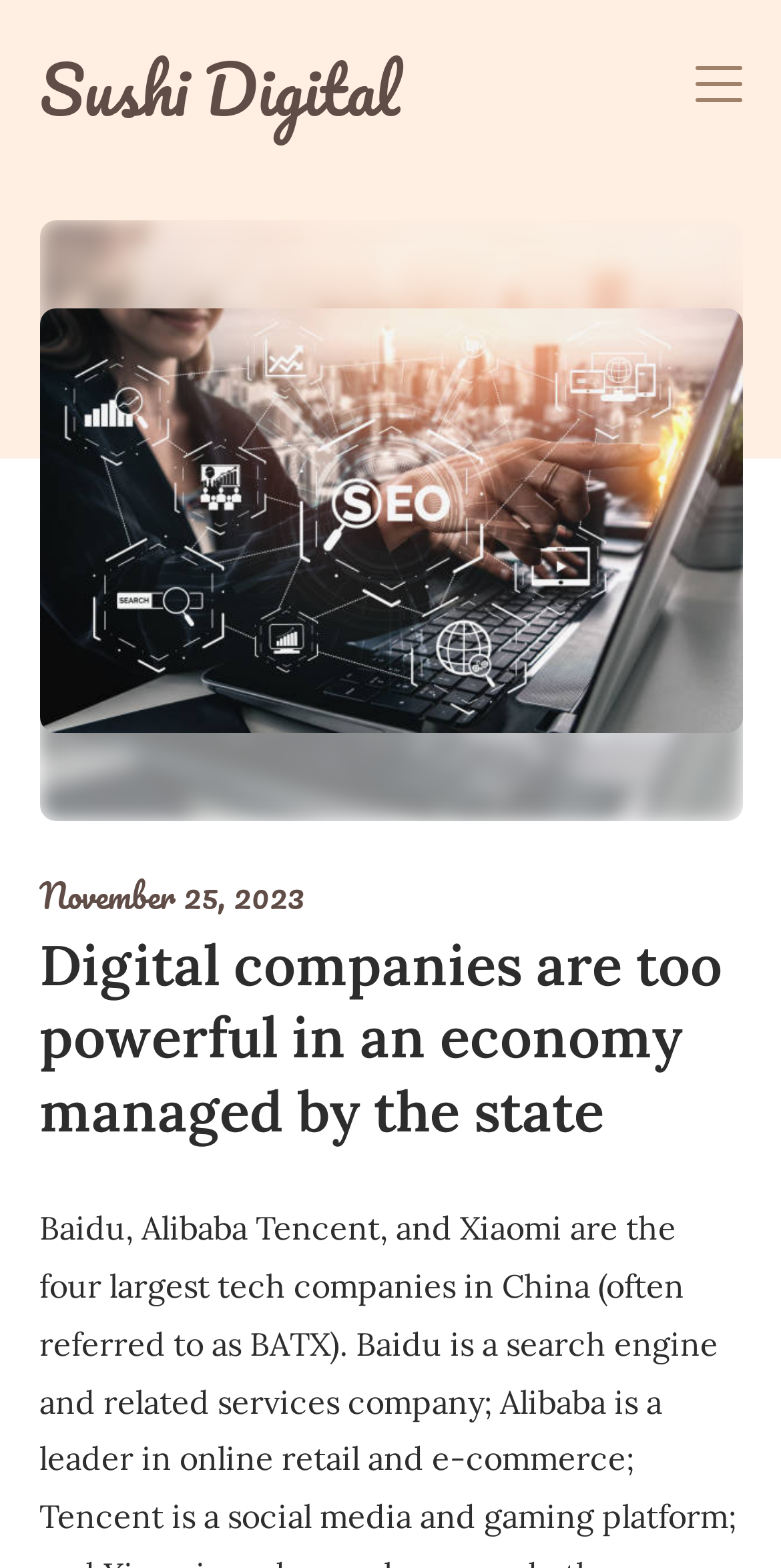Describe all significant elements and features of the webpage.

The webpage appears to be an article or blog post titled "Digital companies are too powerful in an economy managed by the state – Sushi Digital". At the top-left corner, there is a link to "Sushi Digital". On the top-right corner, there is an expandable link, accompanied by a small image. 

Below the top section, there is a main header section that spans the entire width of the page. Within this section, there is a link to a date, "November 25, 2023", on the left side, and a heading that displays the title of the article, "Digital companies are too powerful in an economy managed by the state", which takes up most of the width.